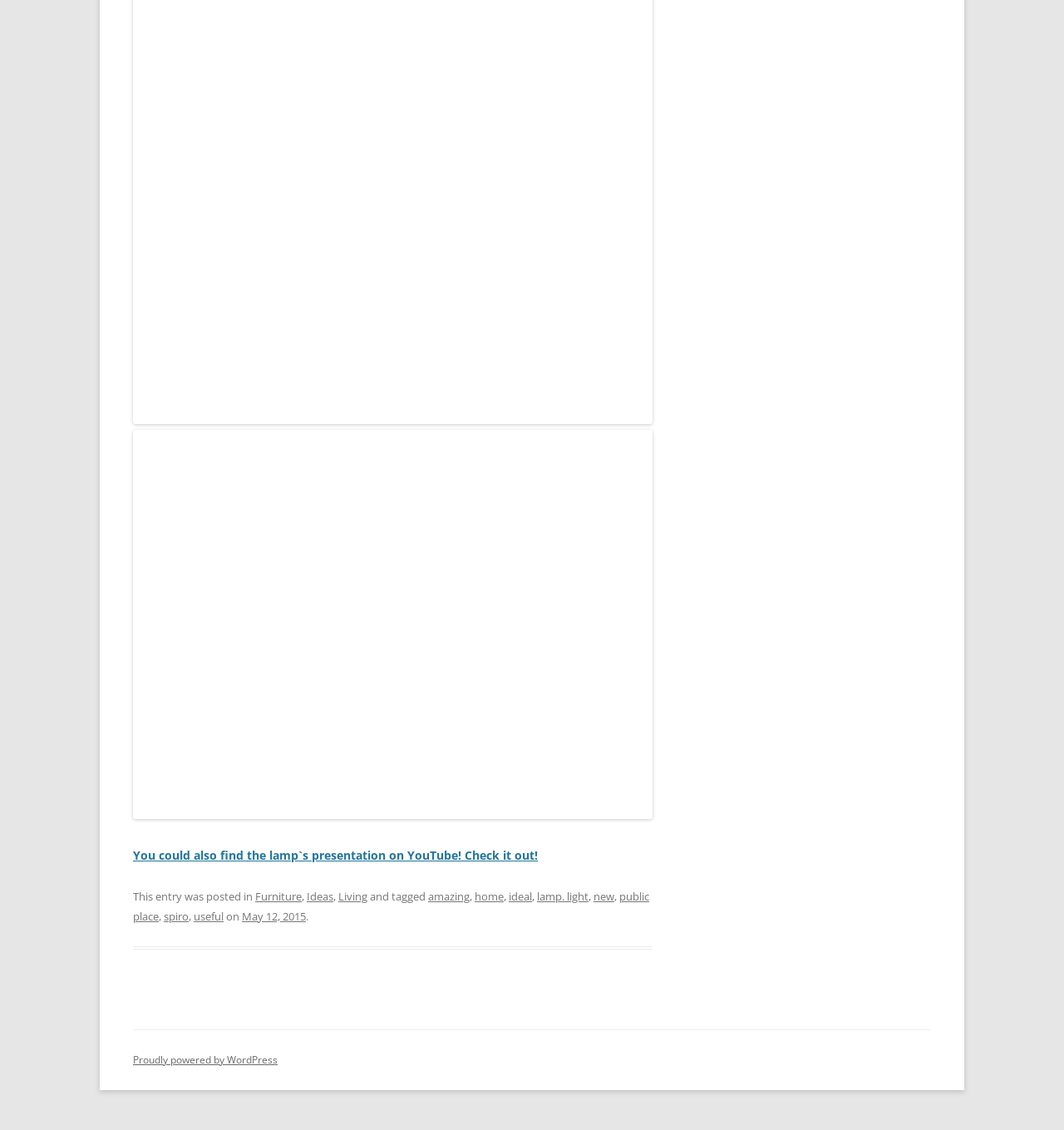Identify the bounding box coordinates for the UI element that matches this description: "spiro".

[0.154, 0.804, 0.177, 0.818]